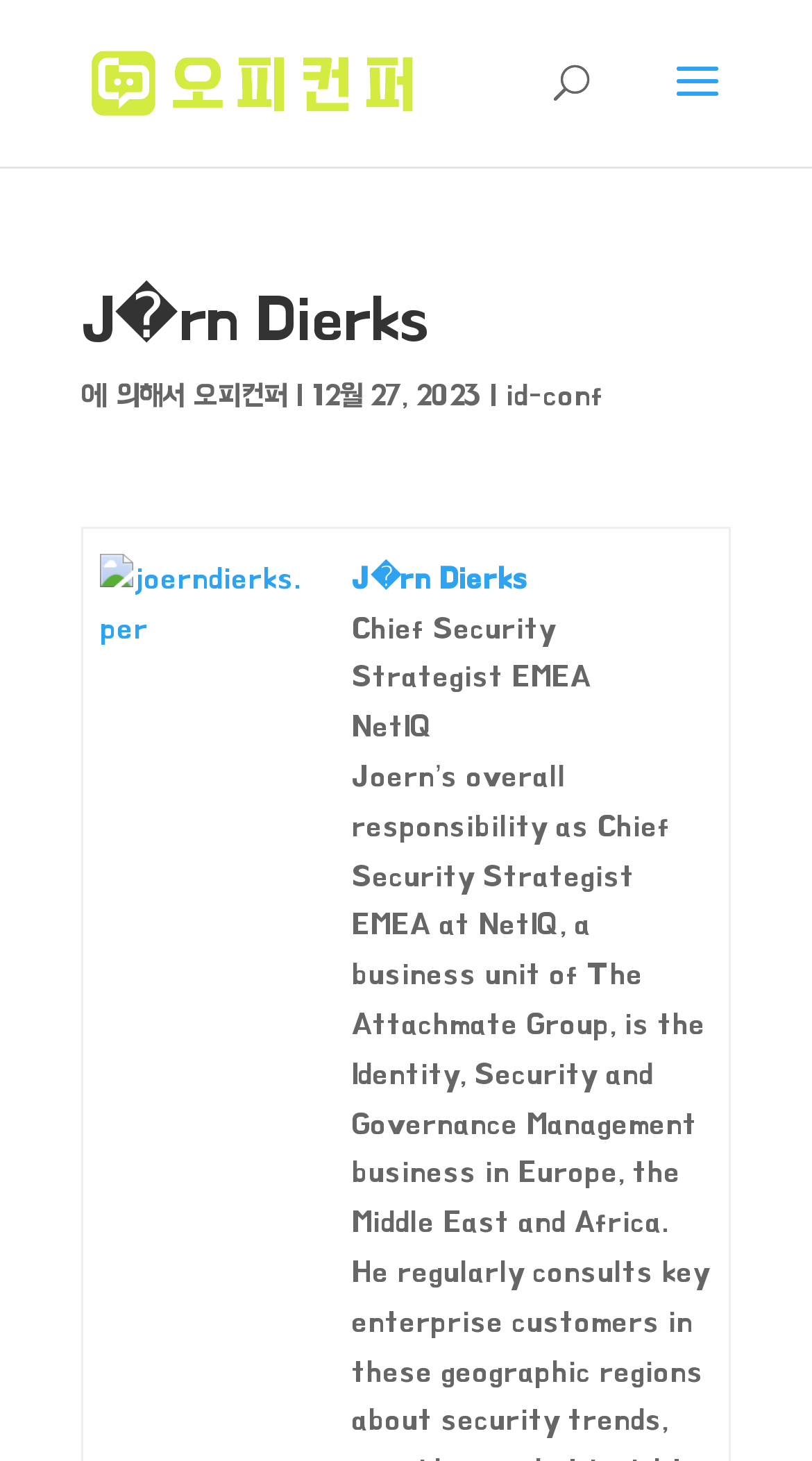Please give a succinct answer using a single word or phrase:
What is the purpose of the search bar on this webpage?

To search for content